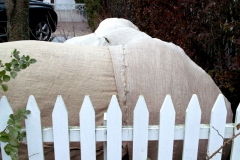Explain the contents of the image with as much detail as possible.

In this image, a large, cold-sensitive plant is carefully wrapped in a protective layer of jute fabric, as seen from behind a white picket fence. The fabric is designed to shield the plant from the harsh winter elements, highlighting a practice commonly observed in Sag Harbor and on Long Island. This intricate and somewhat costly process involves custom-made wraps tailored to the unique shapes of each plant, ensuring they remain safe from freezing temperatures. The scene captures a moment in the fall, illustrating the lengths to which local inhabitants go to preserve their beloved plants during the colder months, blending nature with thoughtful care and craftsmanship.